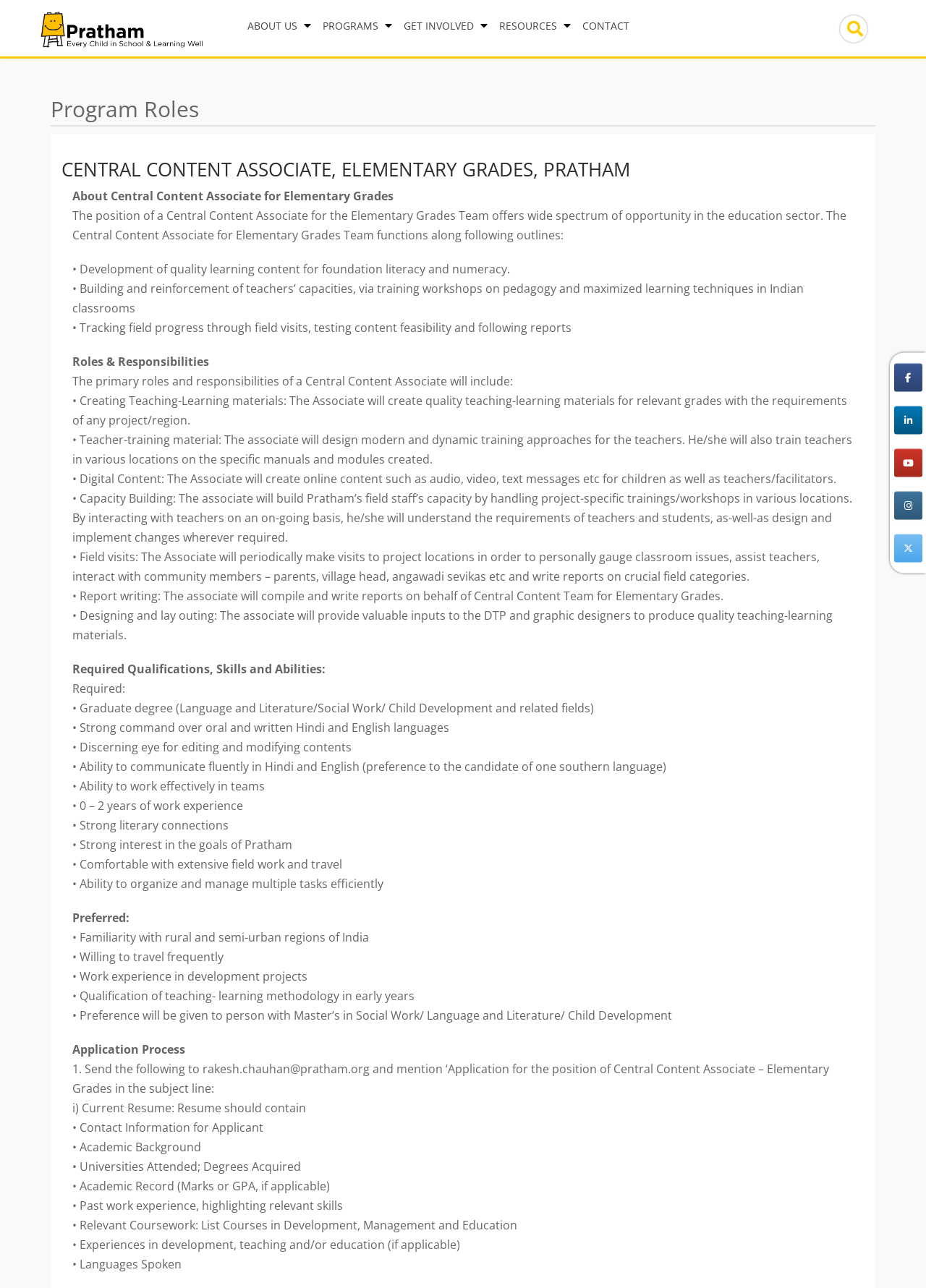Find the bounding box coordinates for the area that should be clicked to accomplish the instruction: "Click on ABOUT US".

[0.262, 0.0, 0.341, 0.044]